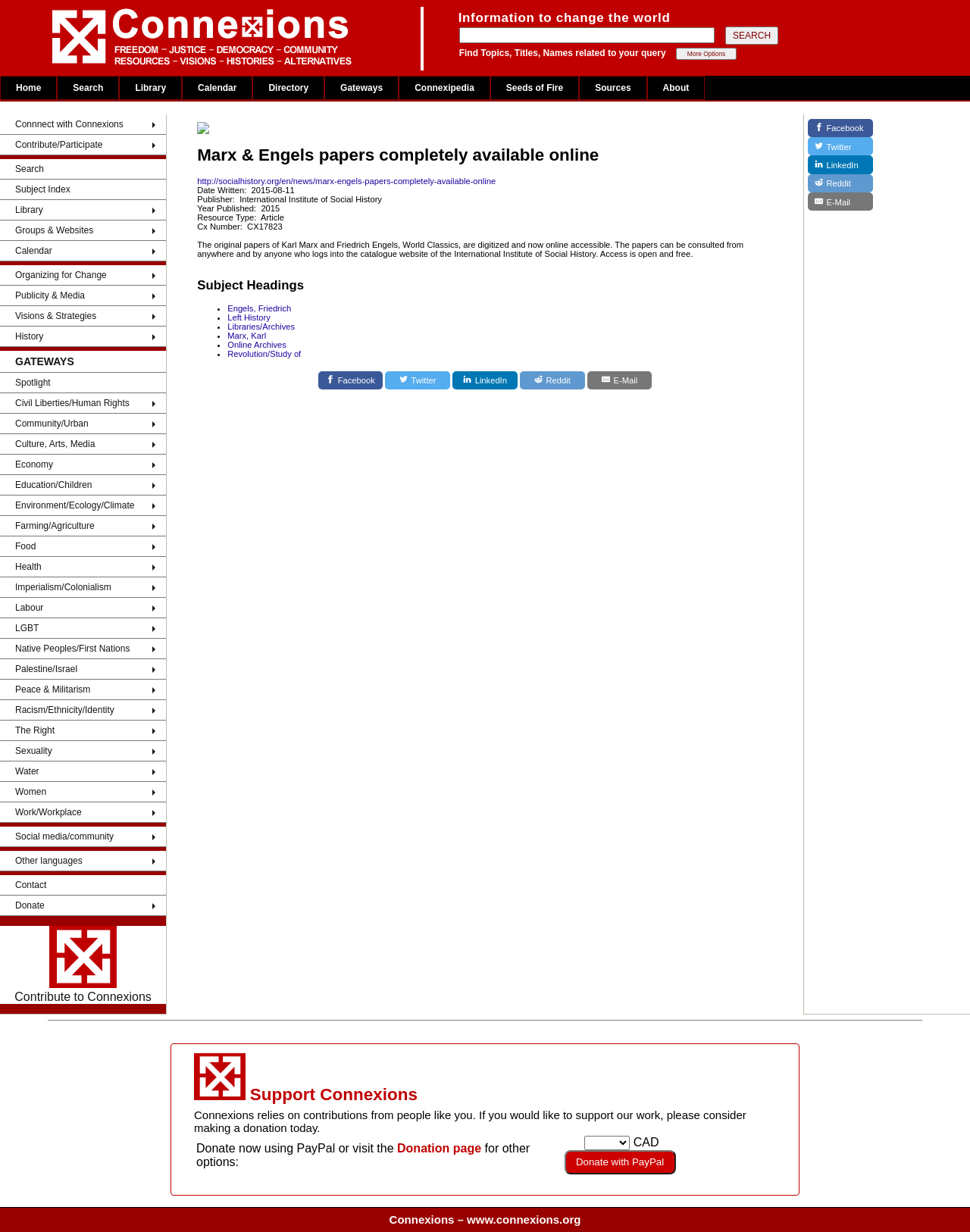Specify the bounding box coordinates of the area to click in order to follow the given instruction: "Search for a topic."

[0.473, 0.022, 0.736, 0.035]